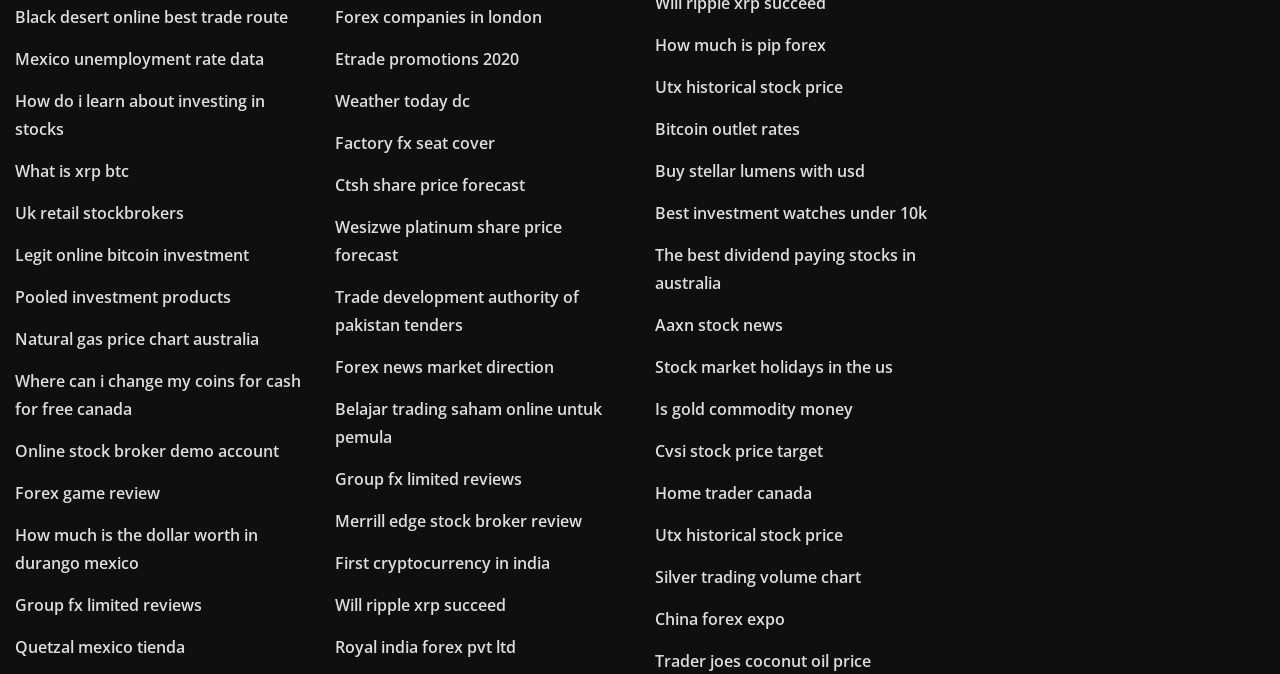Highlight the bounding box coordinates of the region I should click on to meet the following instruction: "Check 'Utx historical stock price'".

[0.512, 0.113, 0.659, 0.146]